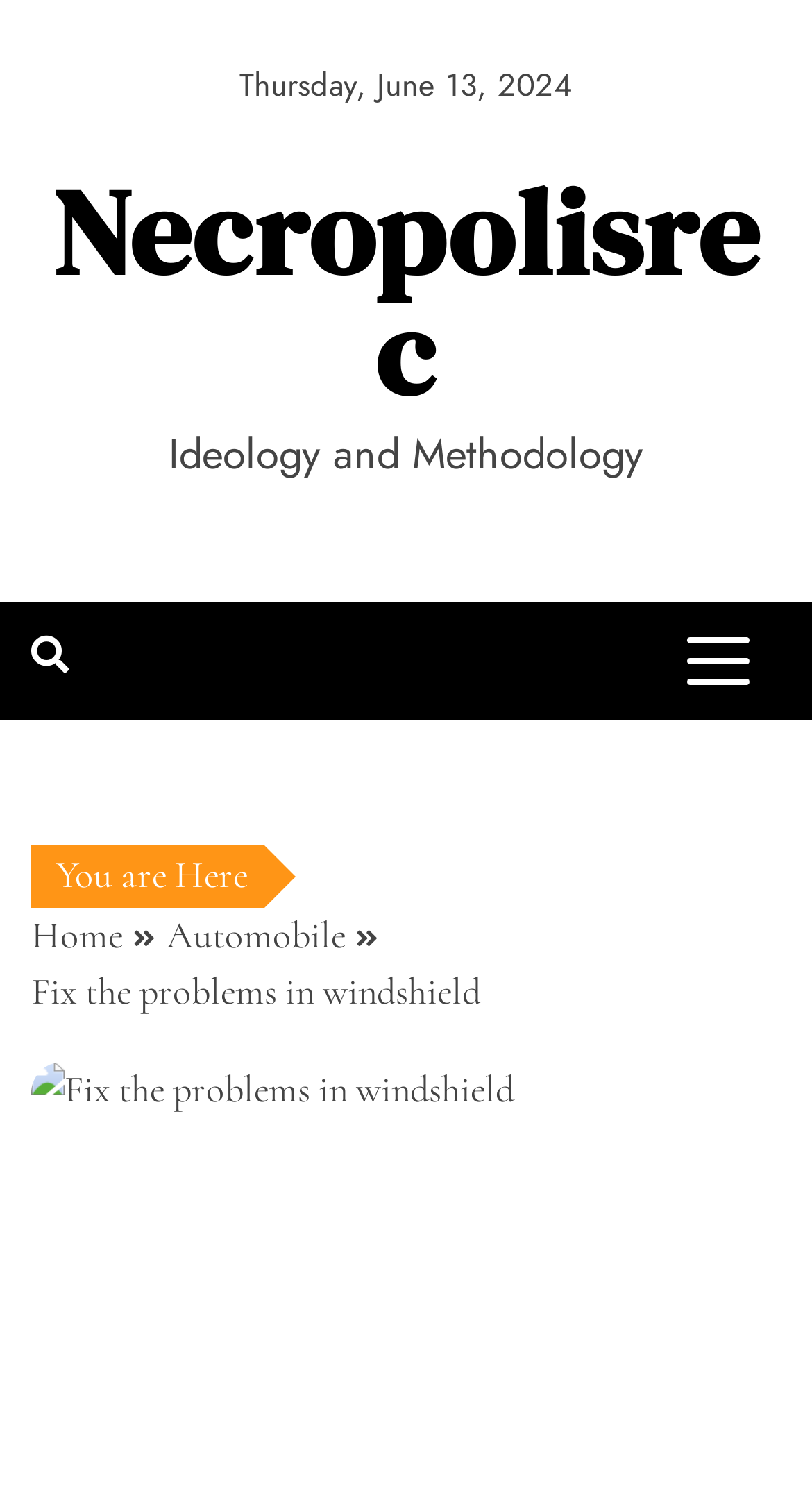What is the icon before the 'You are Here' text?
Answer the question with a single word or phrase by looking at the picture.

uf002